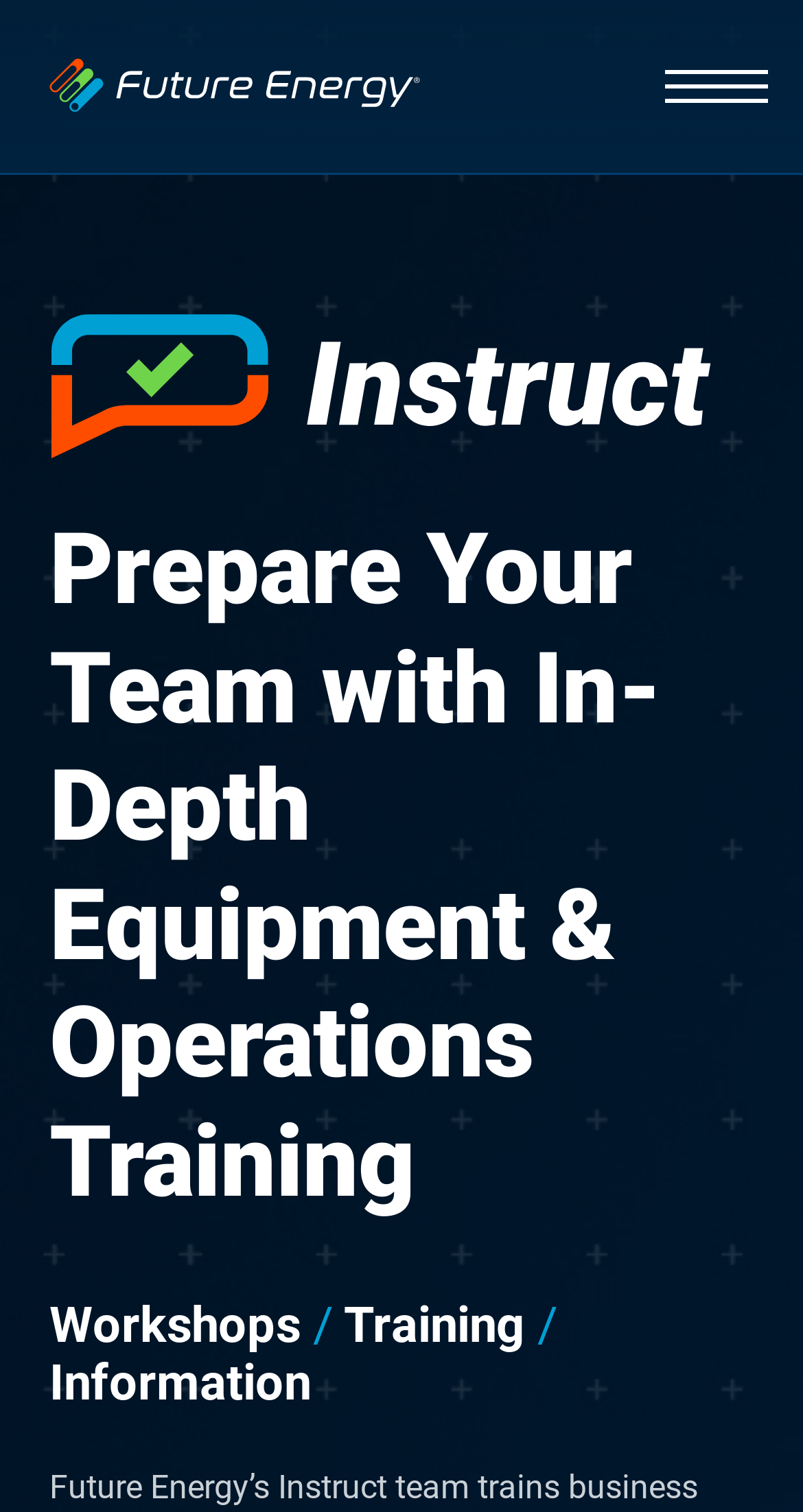Determine the bounding box coordinates of the region I should click to achieve the following instruction: "View Auto Dealerships". Ensure the bounding box coordinates are four float numbers between 0 and 1, i.e., [left, top, right, bottom].

[0.028, 0.091, 1.0, 0.164]